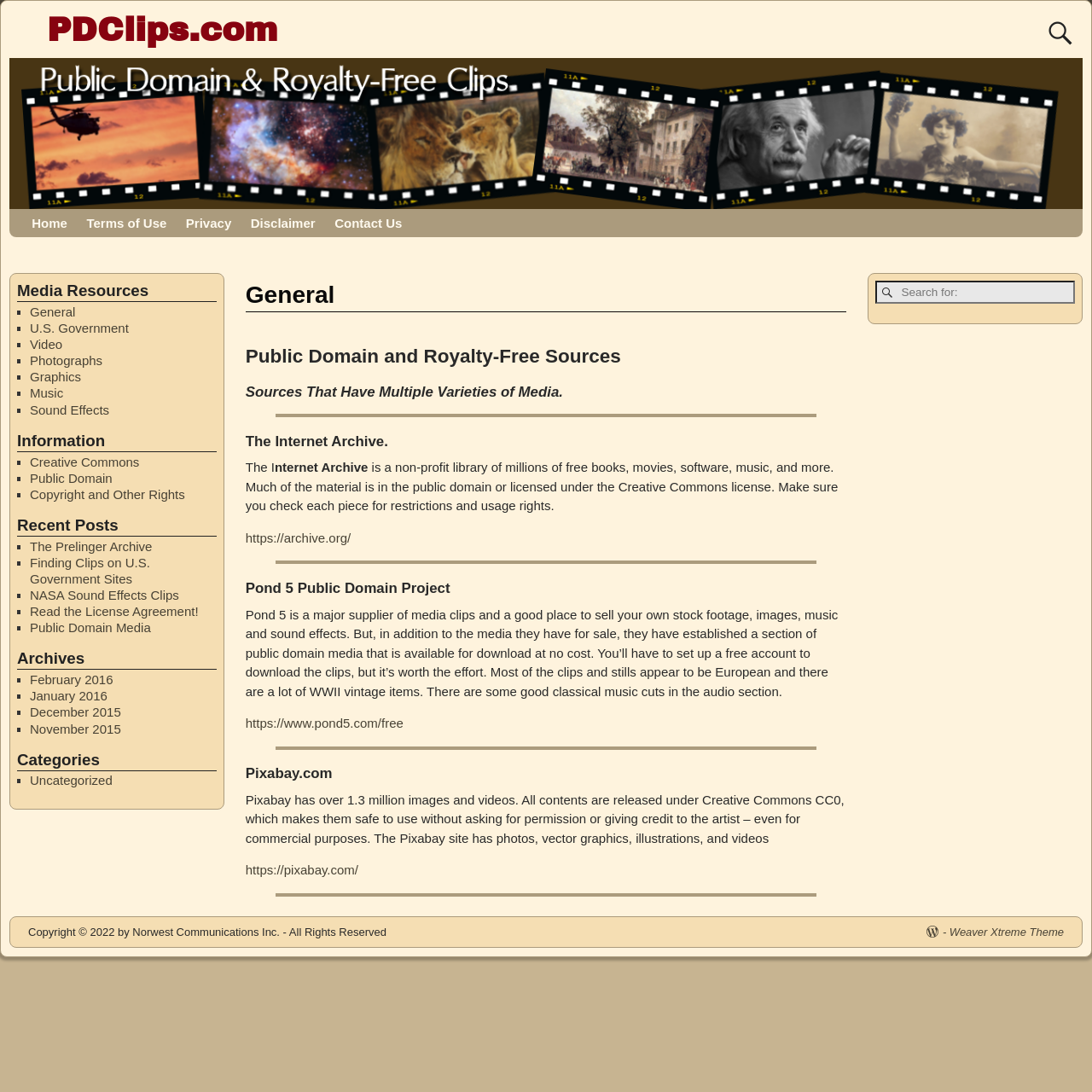Find the bounding box coordinates corresponding to the UI element with the description: "November 2015". The coordinates should be formatted as [left, top, right, bottom], with values as floats between 0 and 1.

[0.027, 0.661, 0.111, 0.674]